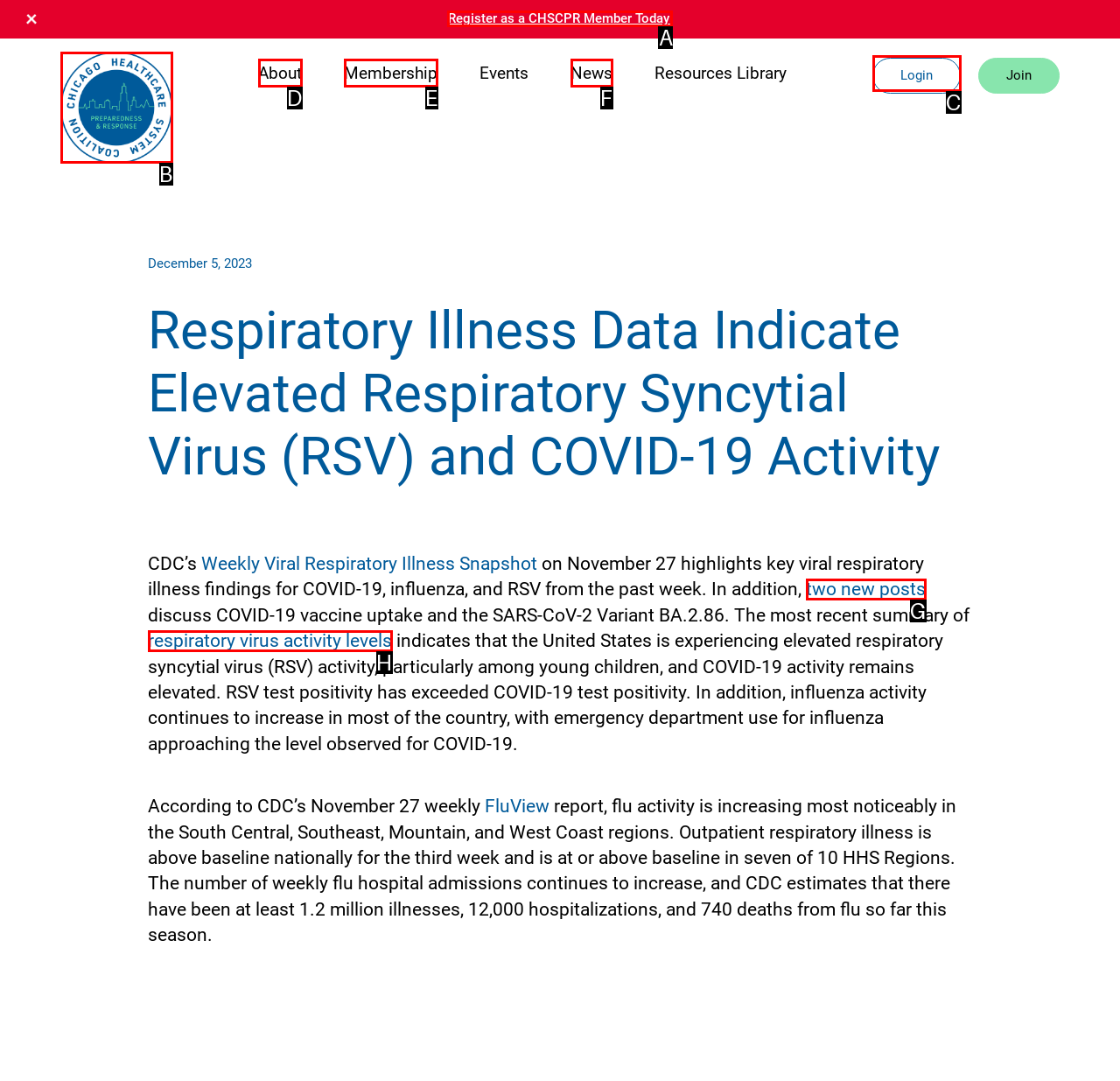Choose the HTML element you need to click to achieve the following task: Go to the homepage
Respond with the letter of the selected option from the given choices directly.

B